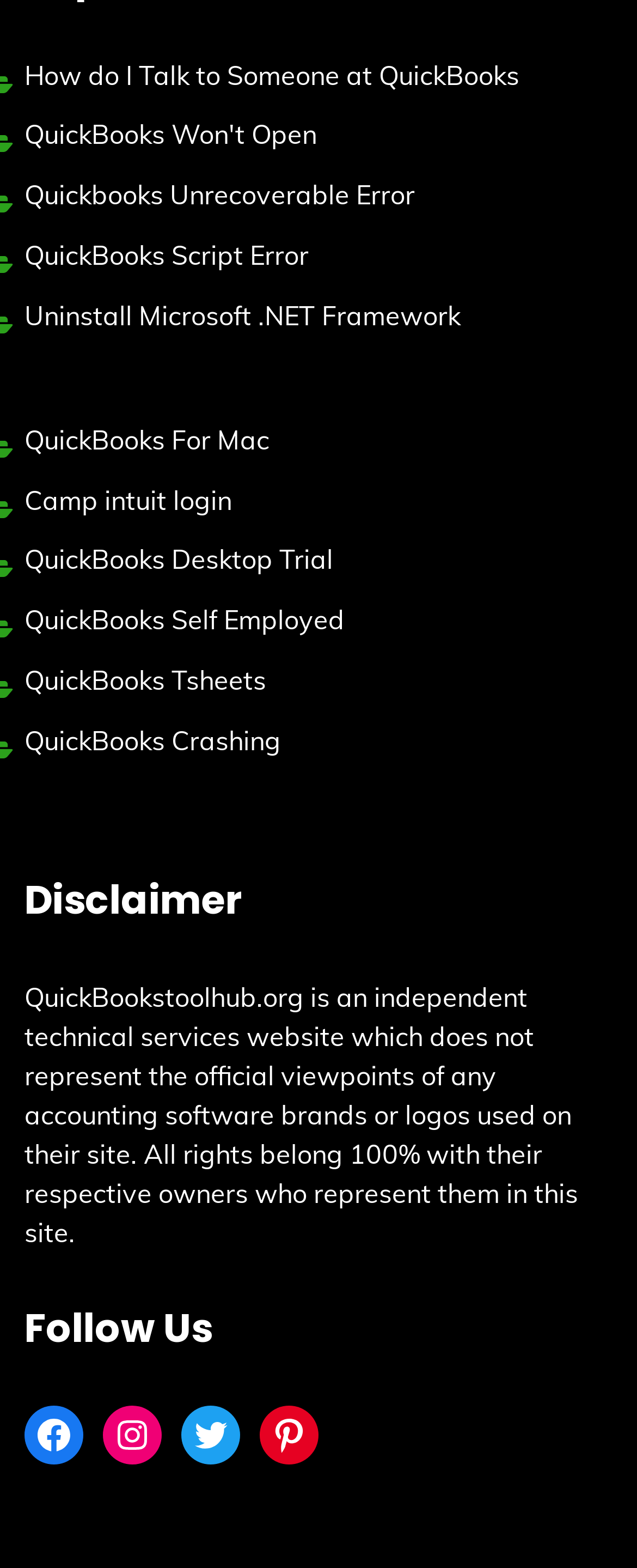Respond to the following query with just one word or a short phrase: 
What is the purpose of the disclaimer section?

To clarify ownership